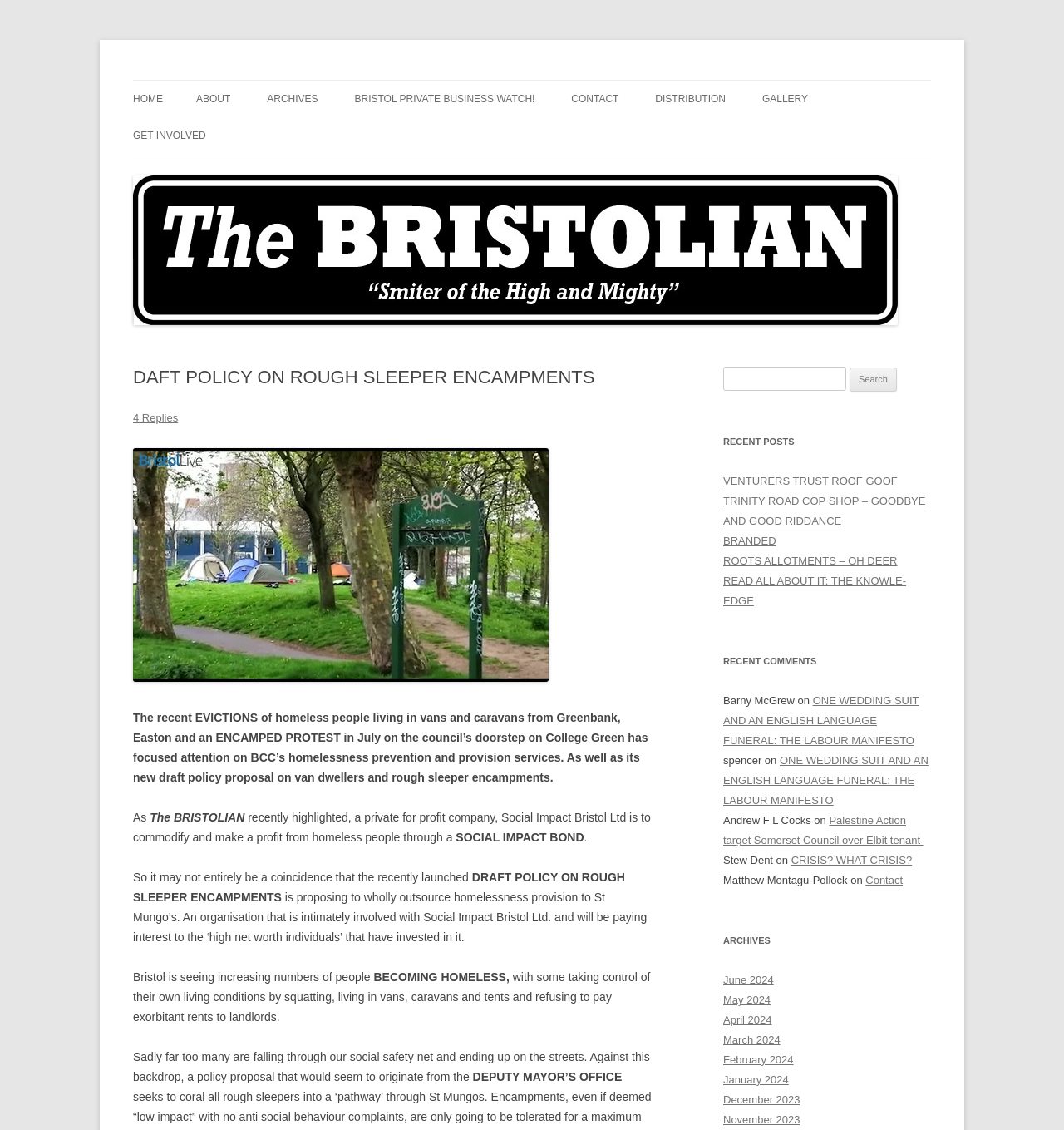Locate the bounding box of the user interface element based on this description: "ROOTS ALLOTMENTS – OH DEER".

[0.68, 0.491, 0.843, 0.502]